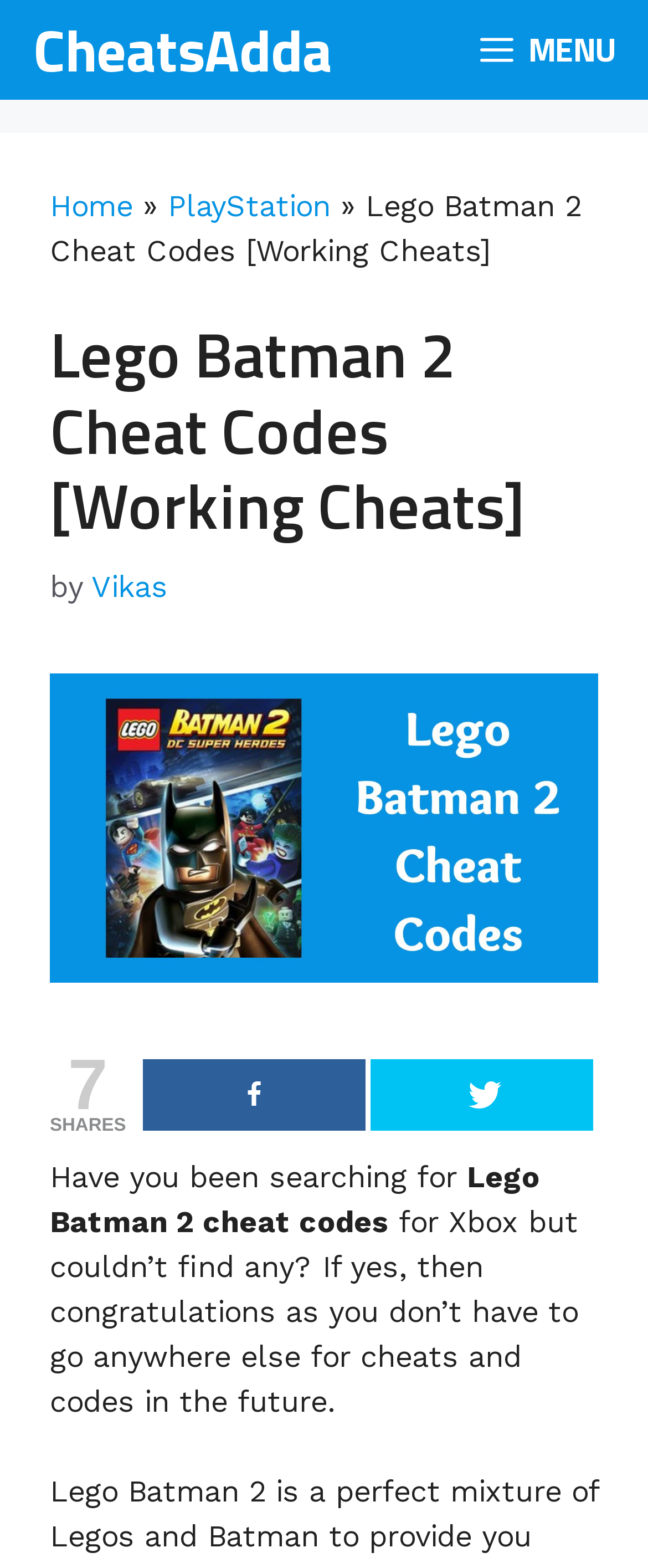Please study the image and answer the question comprehensively:
What is the type of content provided on this webpage?

The webpage provides cheat codes for Lego Batman 2, as mentioned in the header section and the introductory text.